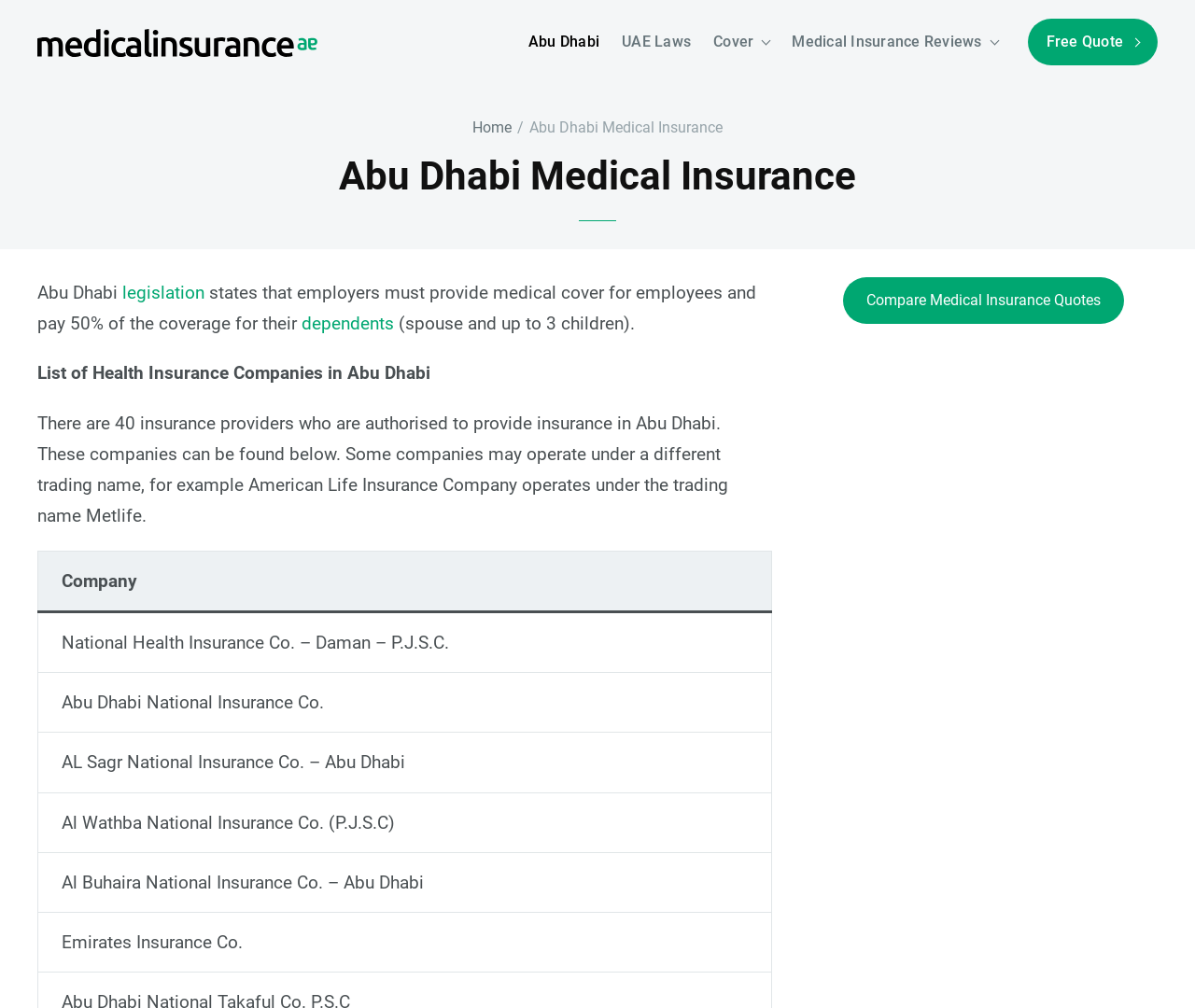Please indicate the bounding box coordinates for the clickable area to complete the following task: "View list of Health Insurance Companies in Abu Dhabi". The coordinates should be specified as four float numbers between 0 and 1, i.e., [left, top, right, bottom].

[0.031, 0.359, 0.36, 0.381]